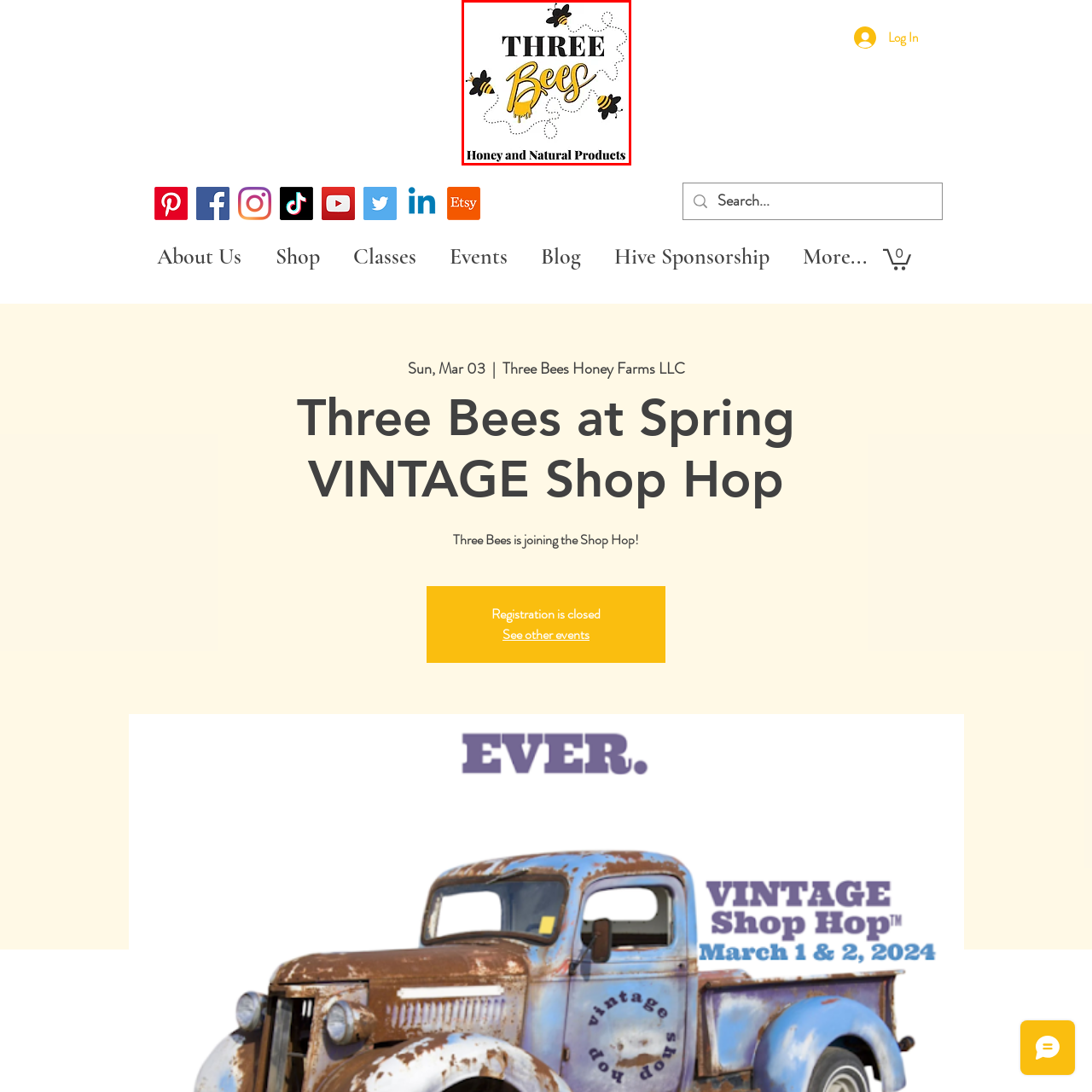What is the focus of the business?
Please interpret the image highlighted by the red bounding box and offer a detailed explanation based on what you observe visually.

The tagline 'Honey and Natural Products' below the logo reinforces the business's focus, indicating that the company specializes in honey and natural products.